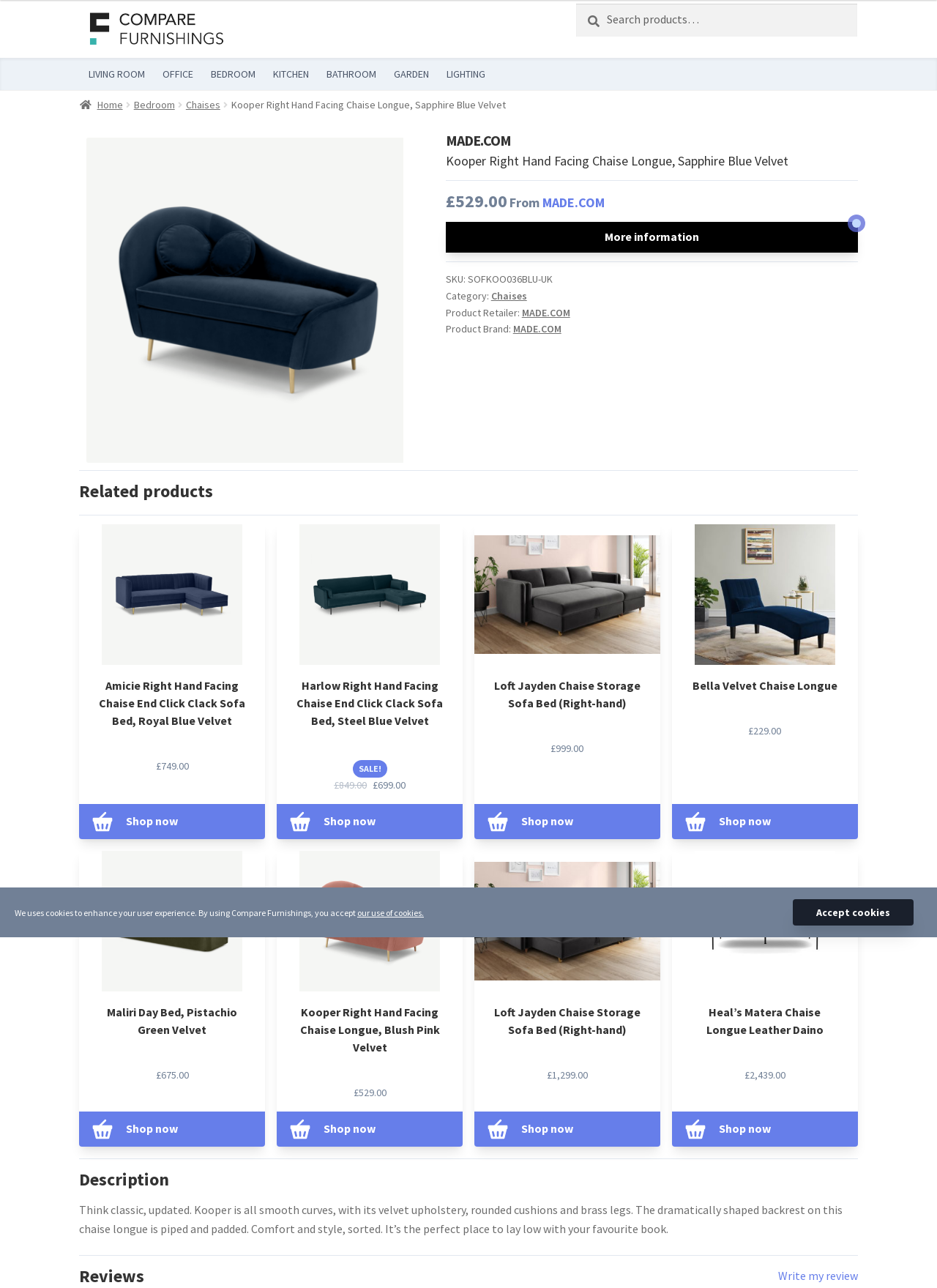Kindly determine the bounding box coordinates for the clickable area to achieve the given instruction: "Go to LIVING ROOM page".

[0.095, 0.052, 0.155, 0.063]